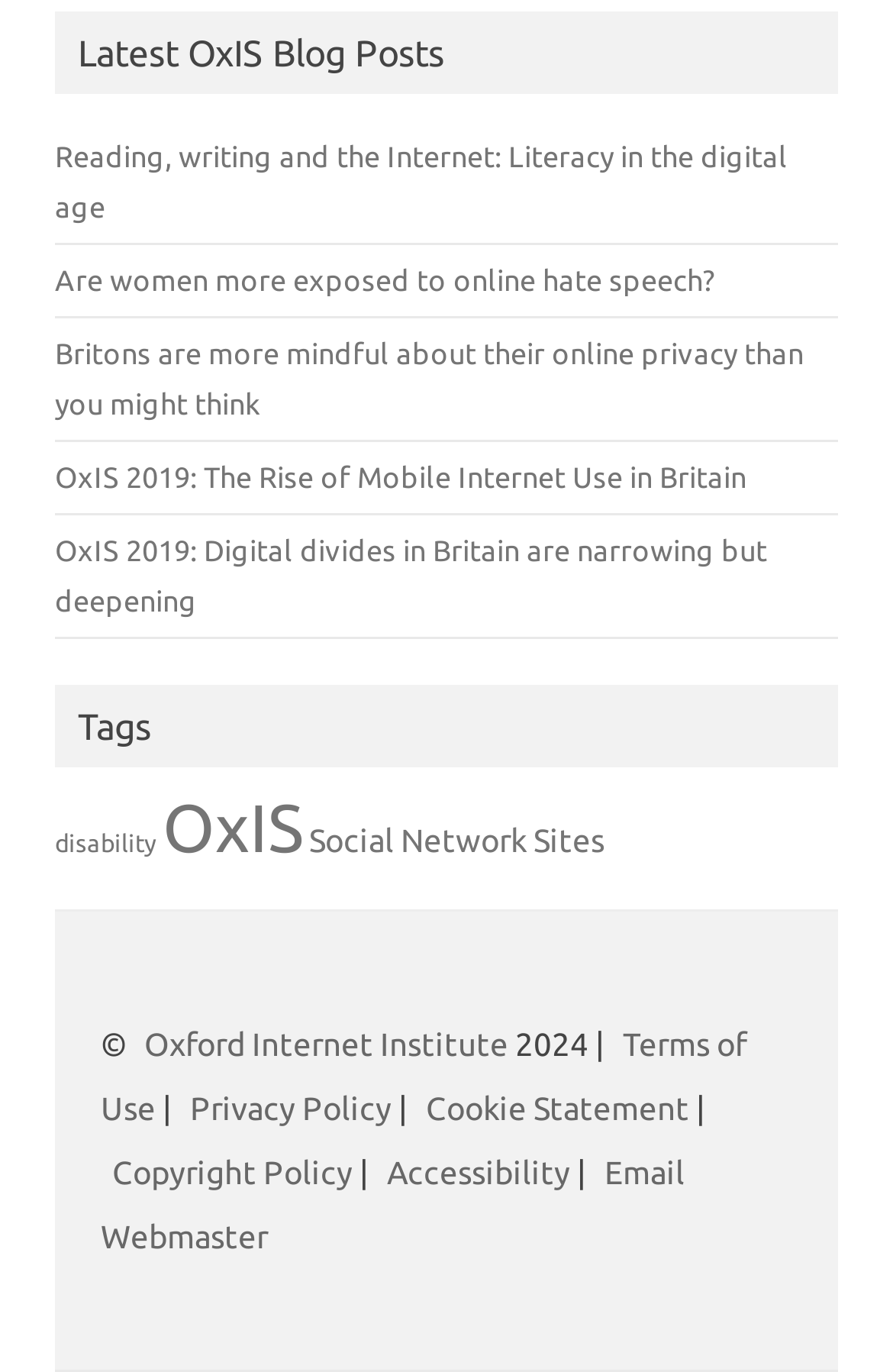Can you identify the bounding box coordinates of the clickable region needed to carry out this instruction: 'View the blog post about literacy in the digital age'? The coordinates should be four float numbers within the range of 0 to 1, stated as [left, top, right, bottom].

[0.062, 0.102, 0.882, 0.161]